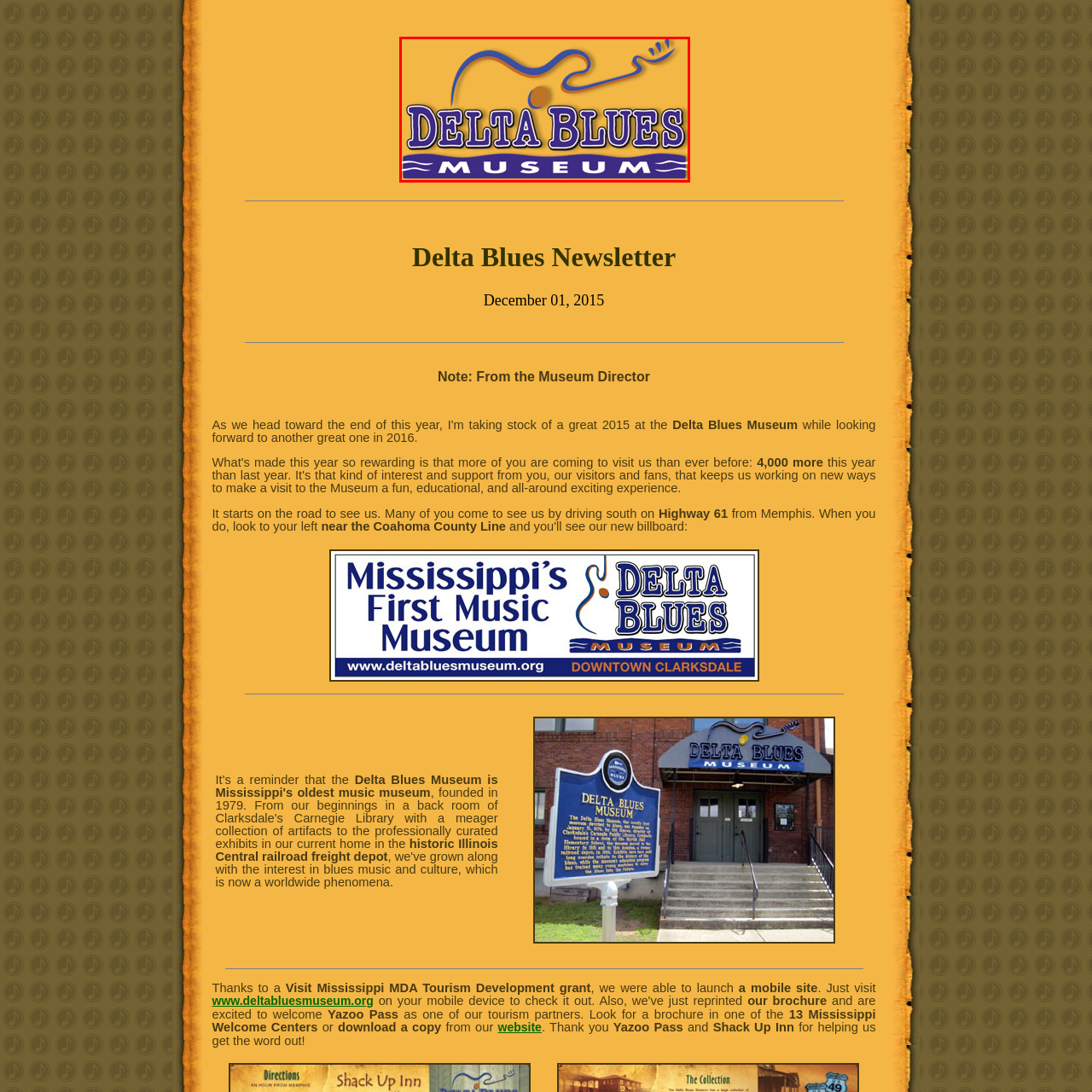What is the color of the text 'DELTA BLUES'?
Analyze the image highlighted by the red bounding box and give a detailed response to the question using the information from the image.

The color of the text 'DELTA BLUES' is blue because the caption states that 'DELTA BLUES' is styled in blue at the top of the logo.